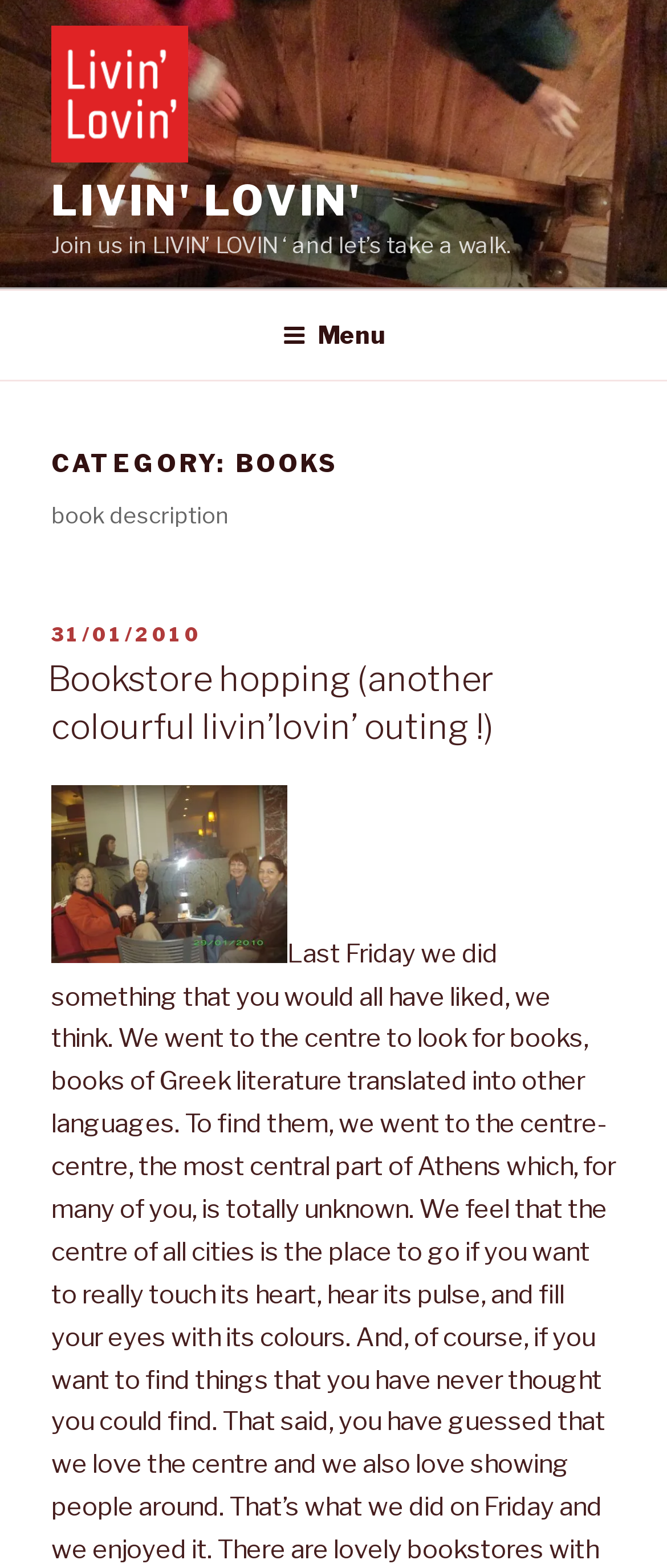Using the element description provided, determine the bounding box coordinates in the format (top-left x, top-left y, bottom-right x, bottom-right y). Ensure that all values are floating point numbers between 0 and 1. Element description: Send a private message

None